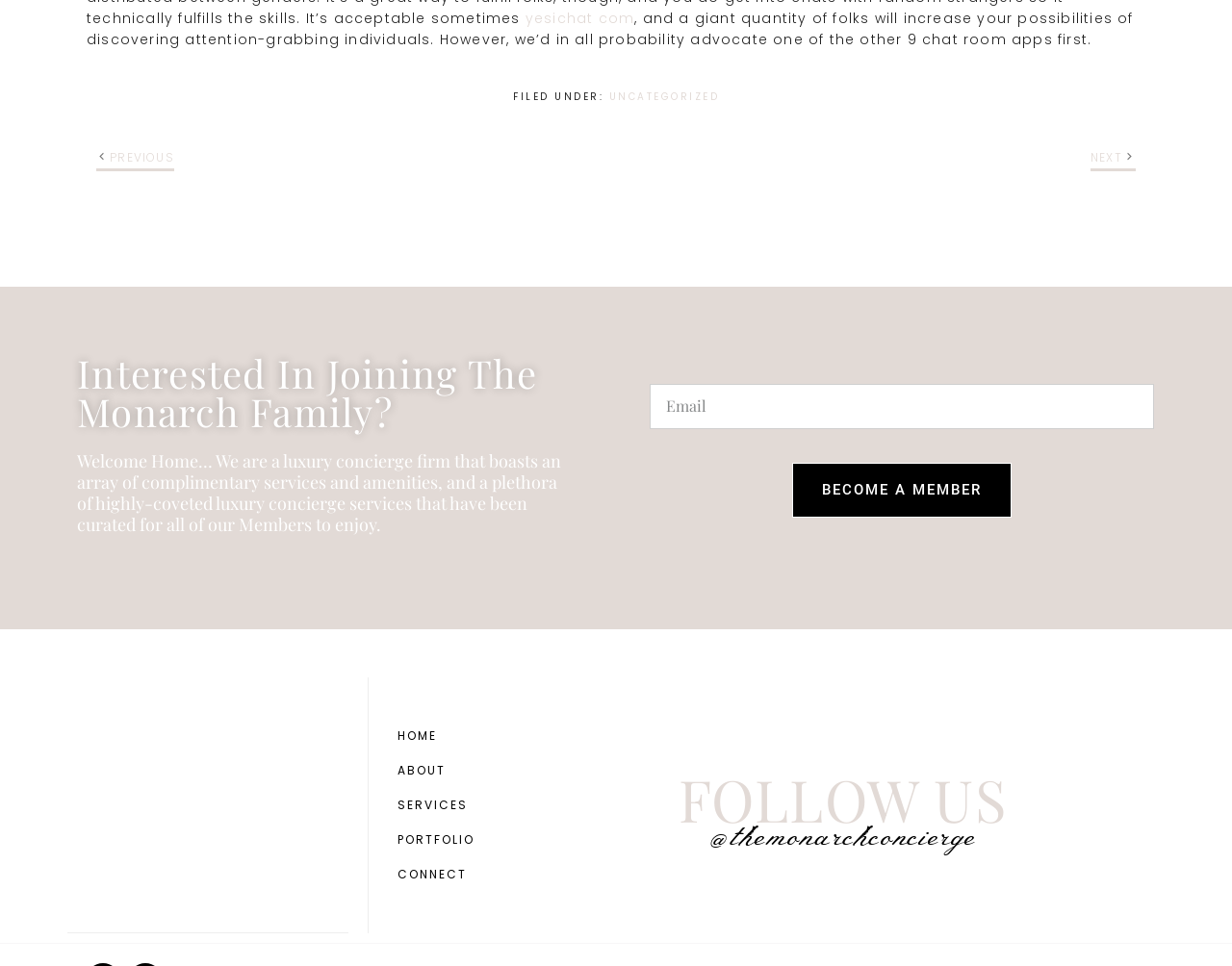Show me the bounding box coordinates of the clickable region to achieve the task as per the instruction: "follow the link to 'UNCATEGORIZED'".

[0.494, 0.093, 0.584, 0.108]